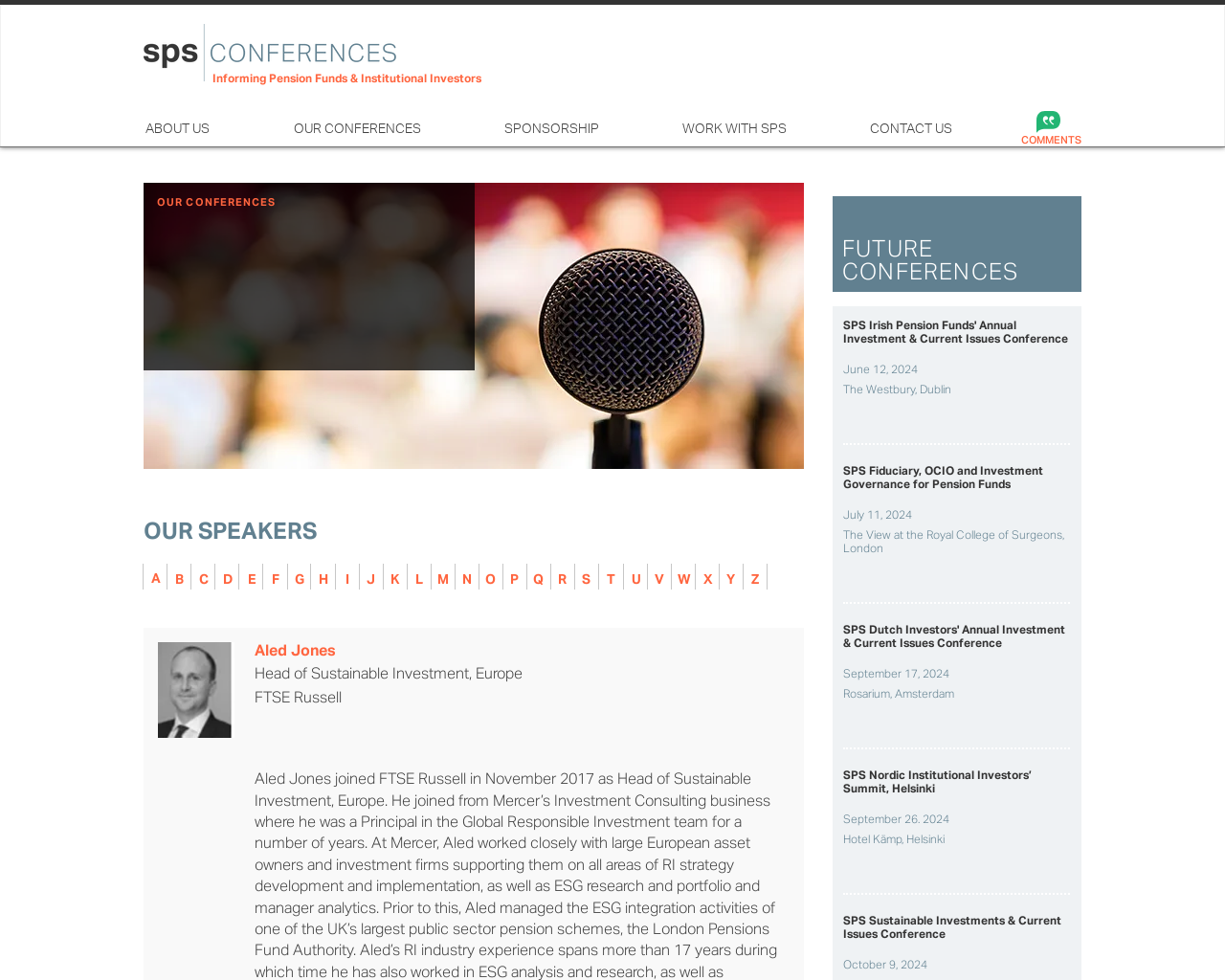Please determine the bounding box coordinates of the element to click in order to execute the following instruction: "Click the 'CONTACT US' link". The coordinates should be four float numbers between 0 and 1, specified as [left, top, right, bottom].

[0.698, 0.119, 0.834, 0.144]